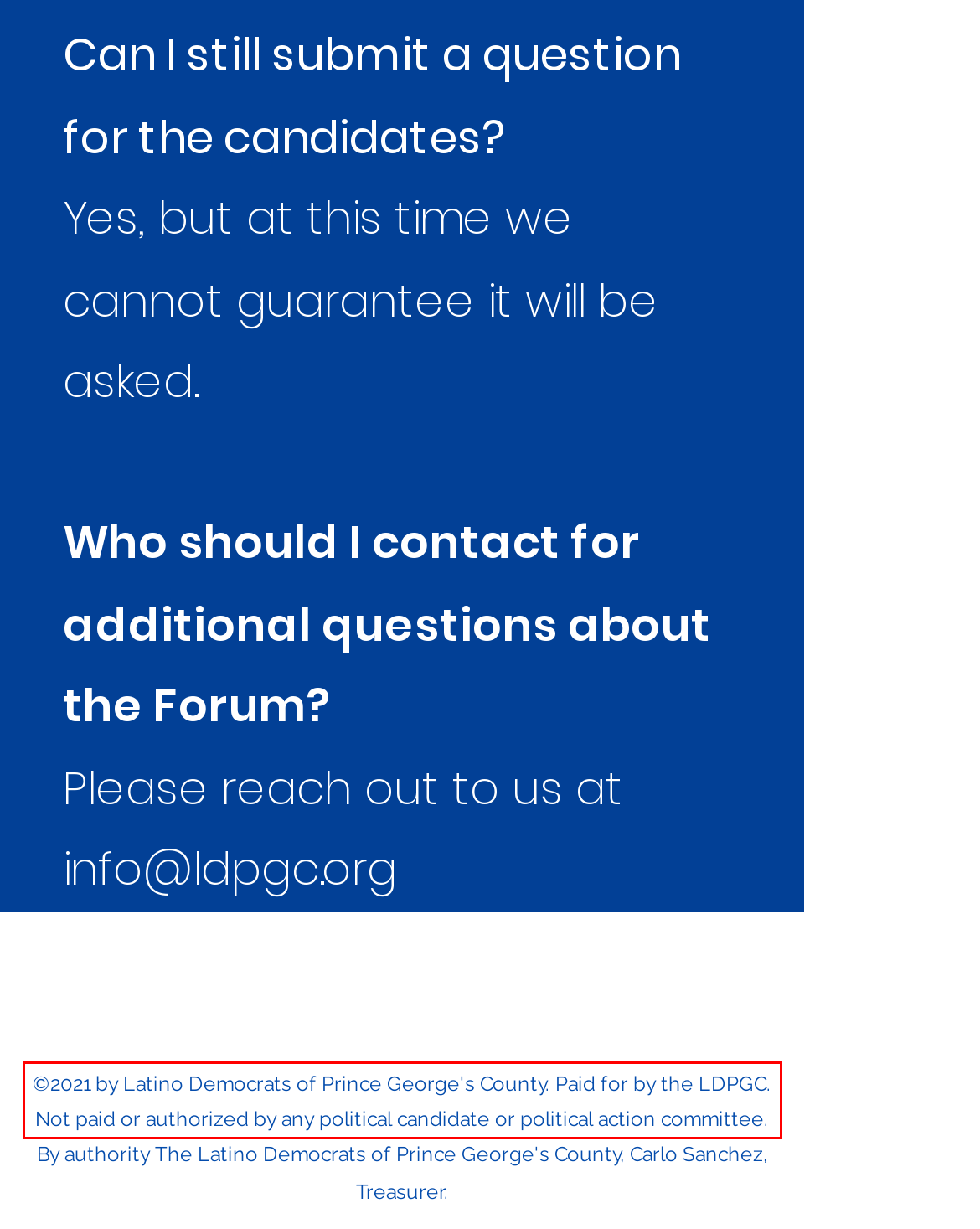Given a screenshot of a webpage, locate the red bounding box and extract the text it encloses.

©2021 by Latino Democrats of Prince George's County. Paid for by the LDPGC. Not paid or authorized by any political candidate or political action committee.